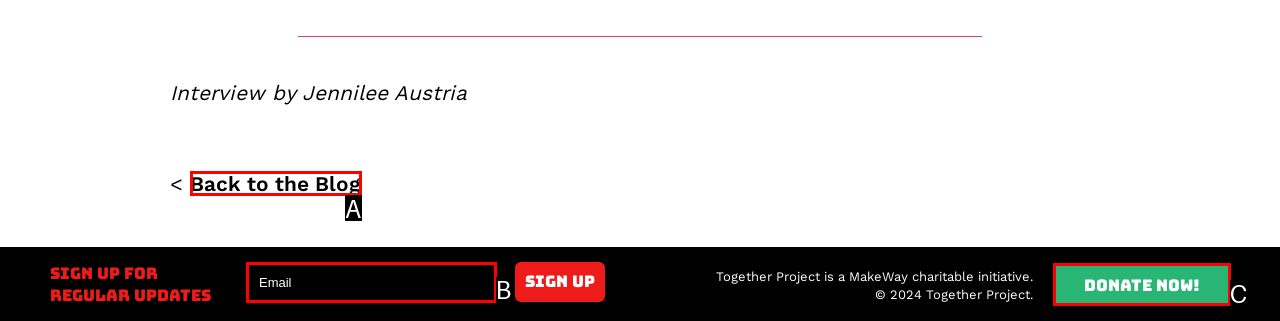Which HTML element fits the description: Back to the Blog? Respond with the letter of the appropriate option directly.

A